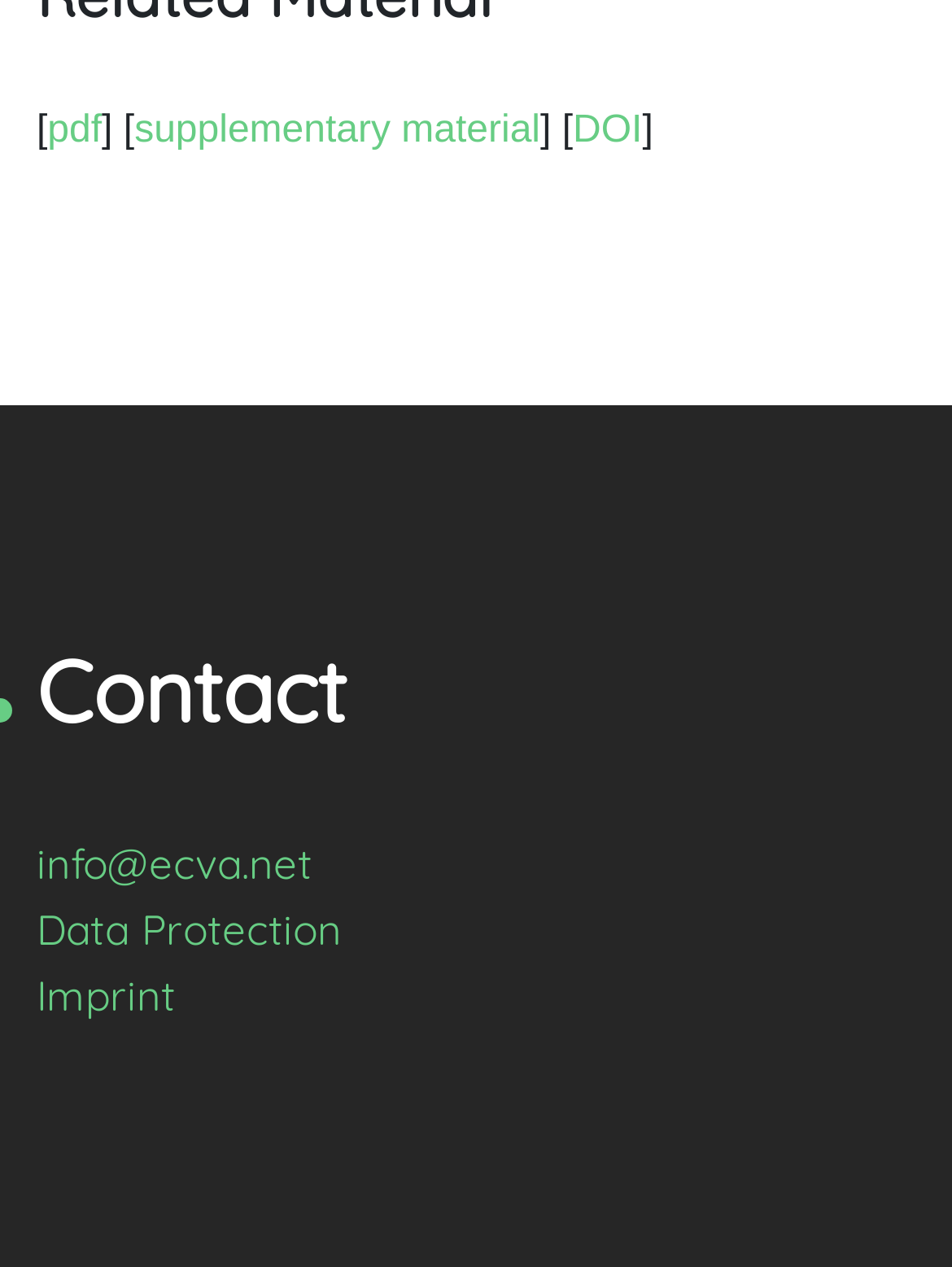What is the last link on the page?
Please answer using one word or phrase, based on the screenshot.

Imprint